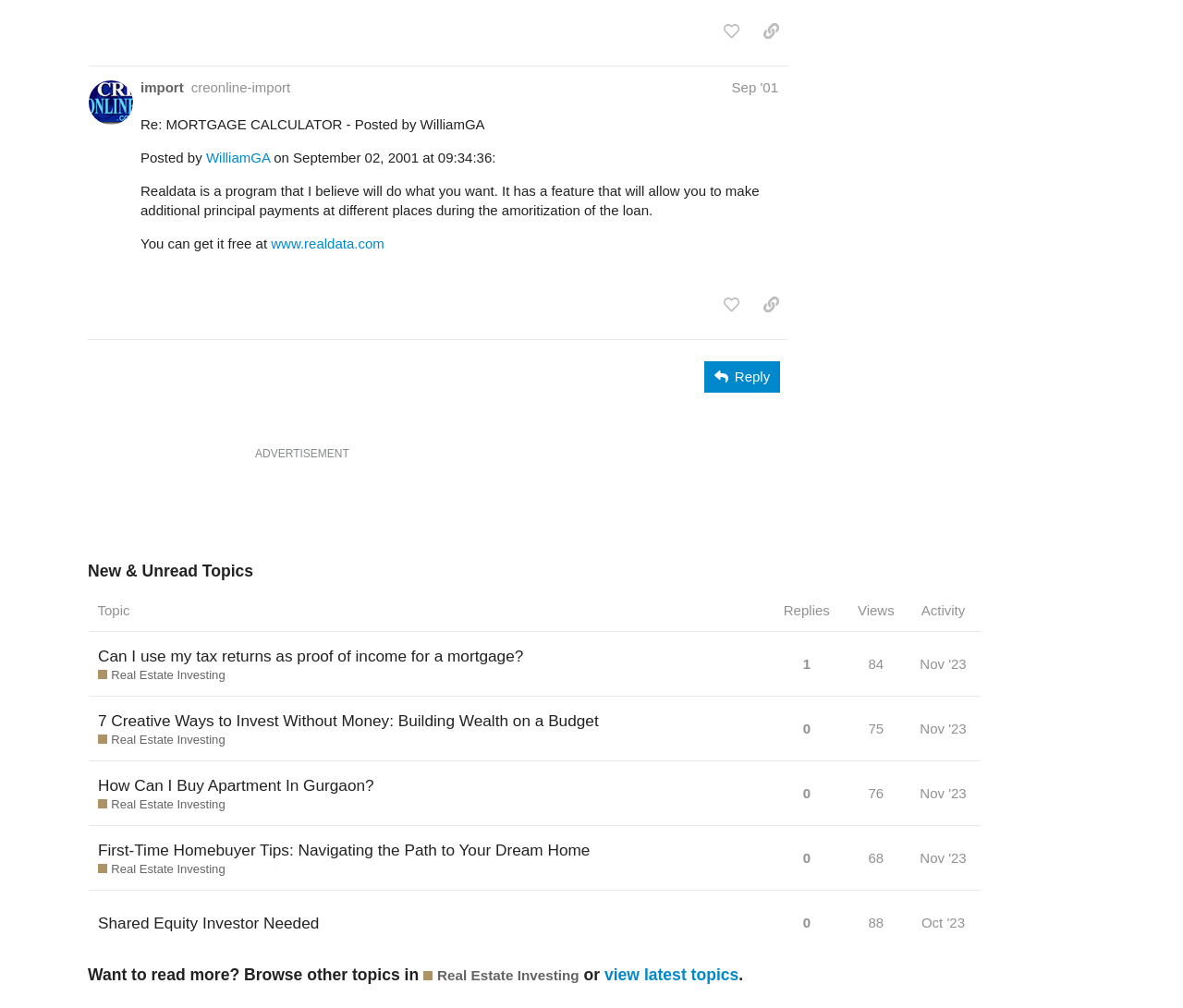Please find the bounding box for the following UI element description. Provide the coordinates in (top-left x, top-left y, bottom-right x, bottom-right y) format, with values between 0 and 1: title="like this post"

[0.604, 0.015, 0.633, 0.047]